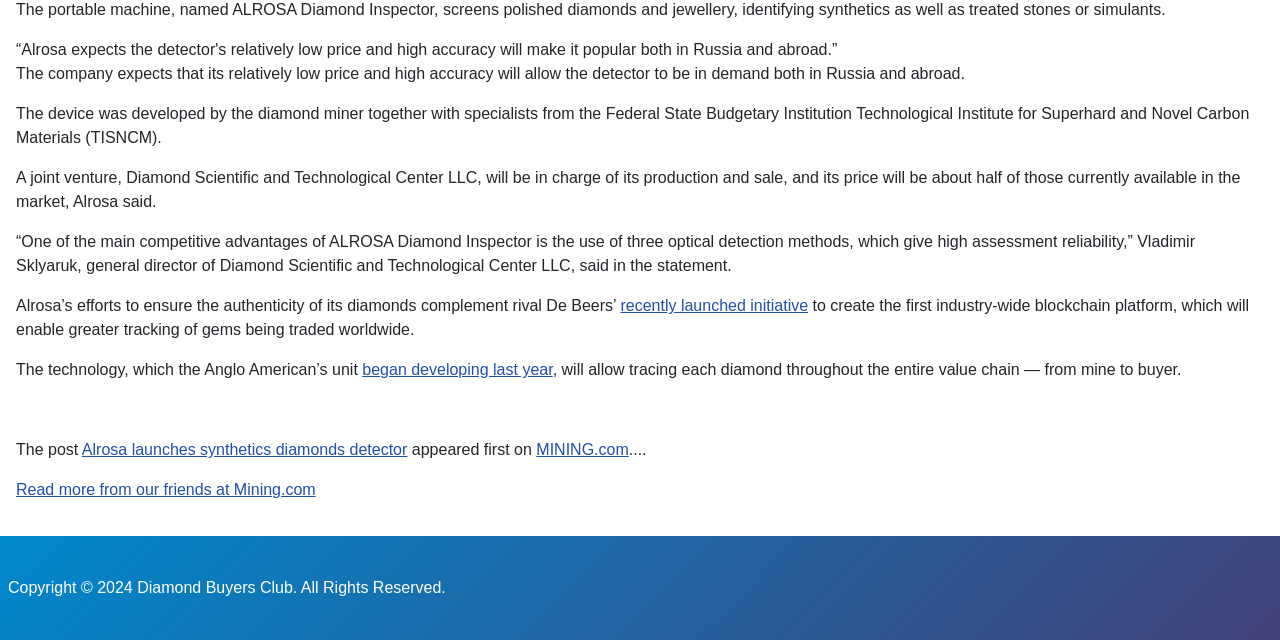Using the format (top-left x, top-left y, bottom-right x, bottom-right y), provide the bounding box coordinates for the described UI element. All values should be floating point numbers between 0 and 1: Alrosa launches synthetics diamonds detector

[0.064, 0.69, 0.318, 0.716]